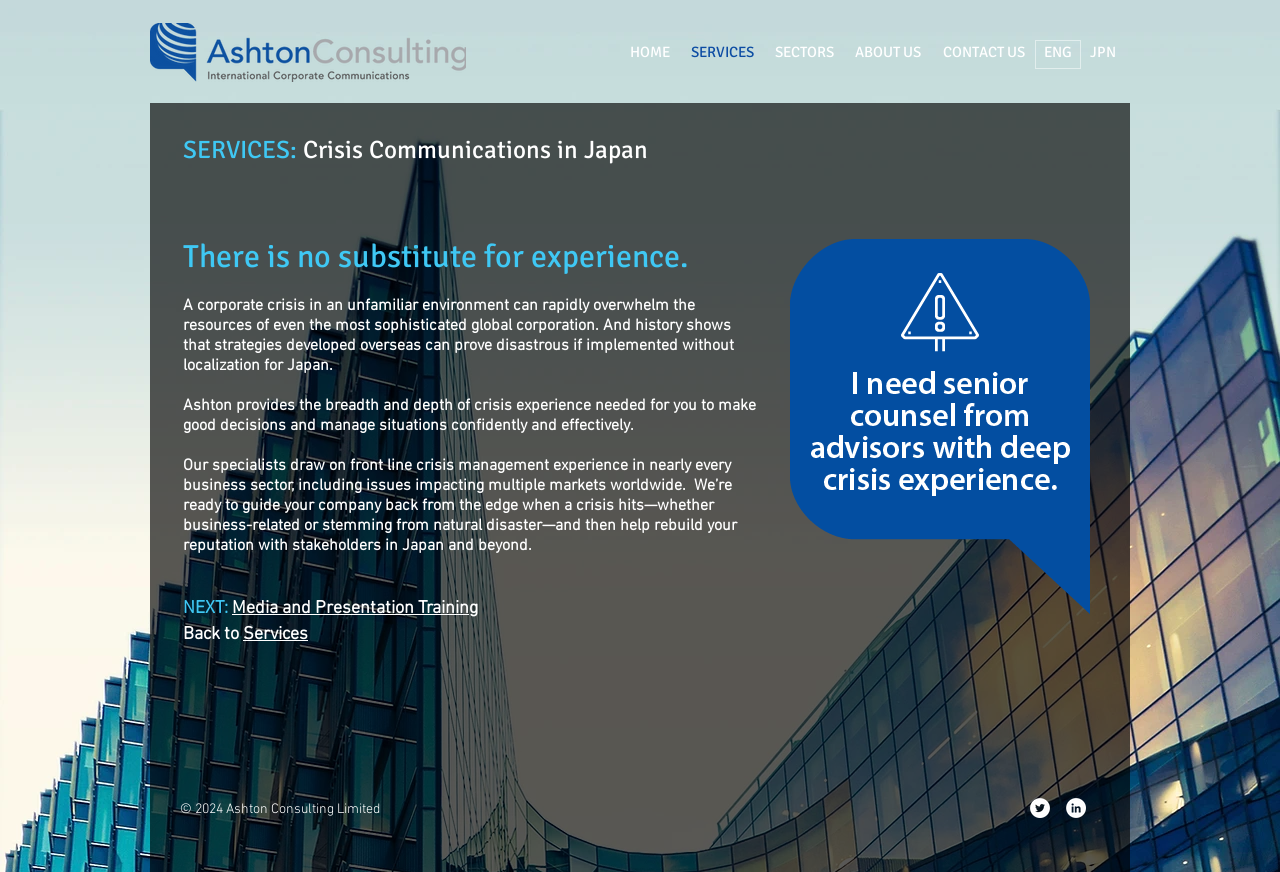Locate the bounding box coordinates of the item that should be clicked to fulfill the instruction: "Click ABOUT US".

[0.66, 0.046, 0.727, 0.075]